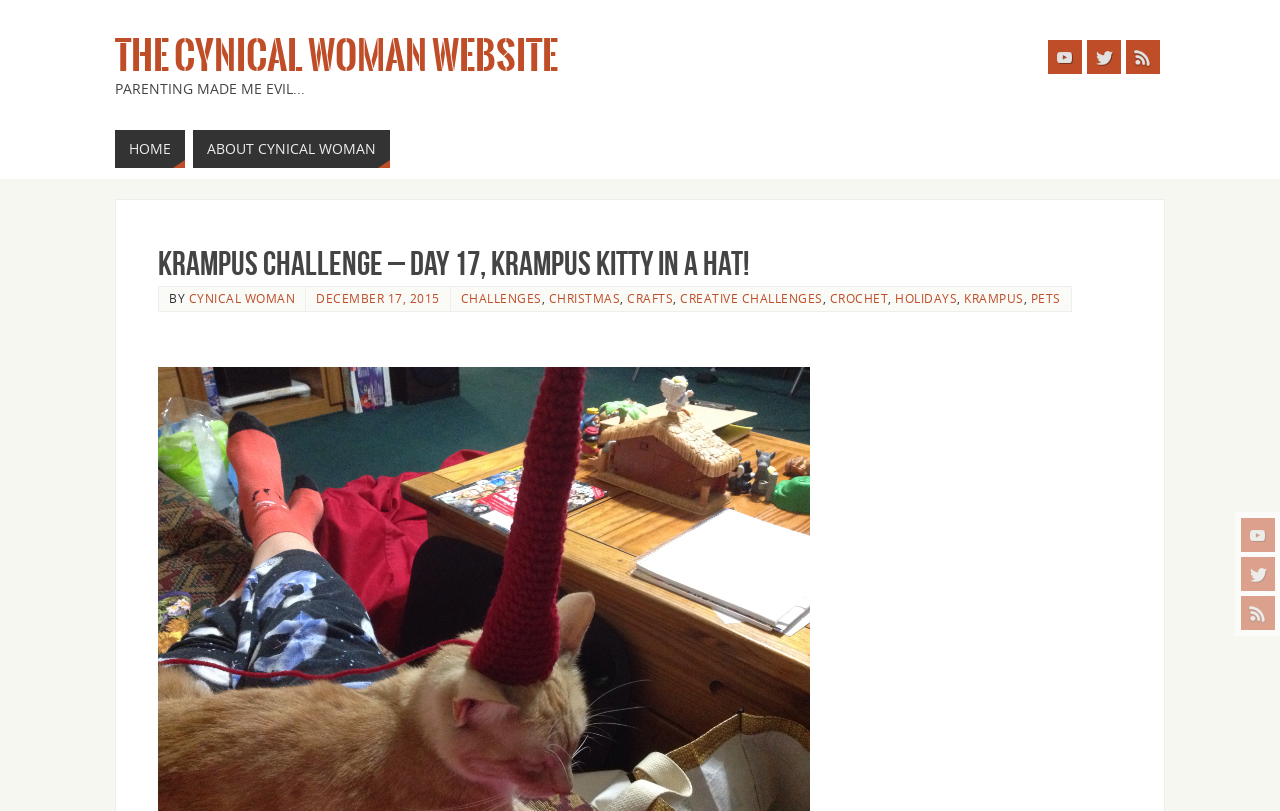Identify the bounding box coordinates of the area you need to click to perform the following instruction: "View Krampus Challenge posts".

[0.753, 0.358, 0.8, 0.377]